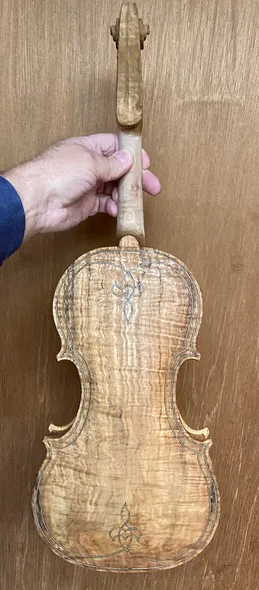Give a one-word or one-phrase response to the question: 
What is the color of the fiddle's body?

natural wood color